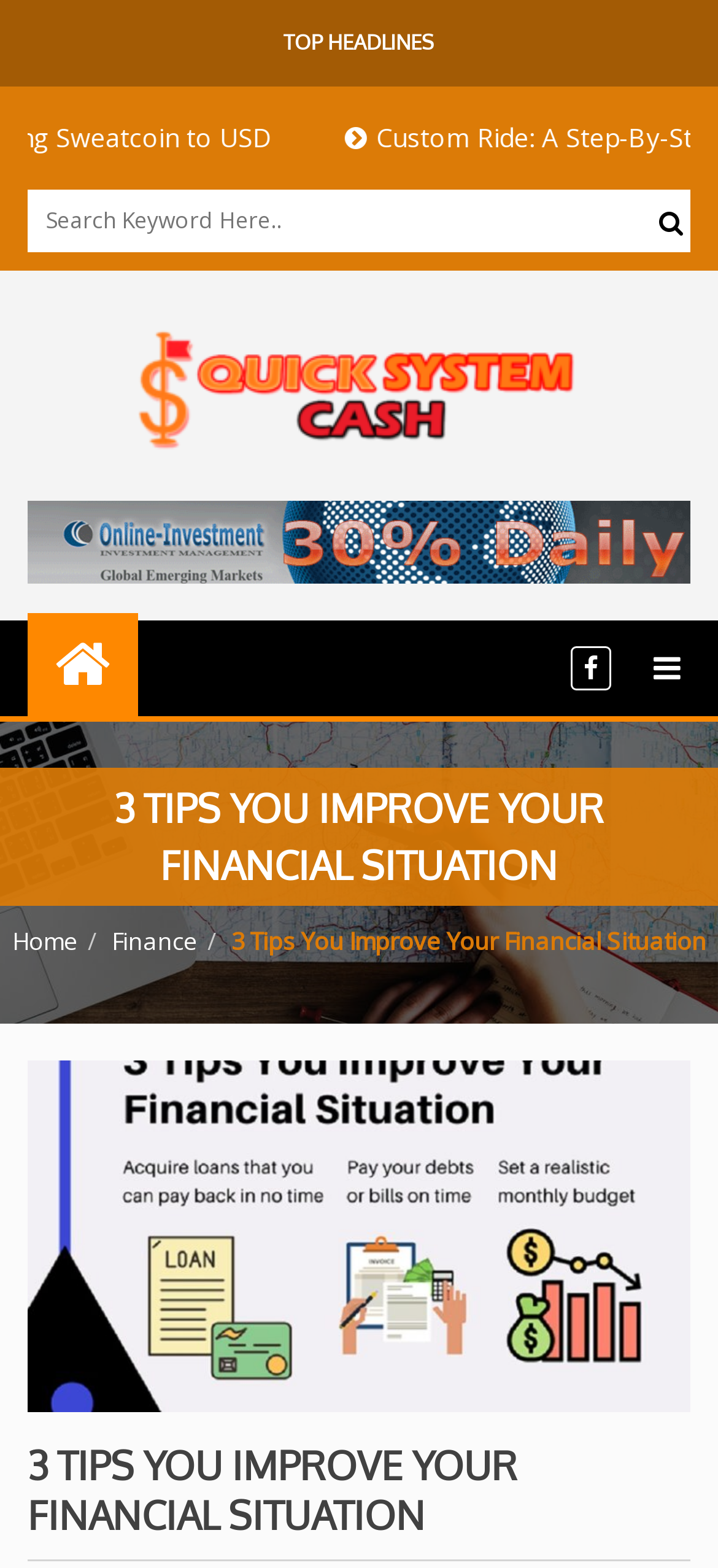Determine the bounding box coordinates for the HTML element described here: "name="s" placeholder="Search Keyword Here.."".

[0.038, 0.12, 0.962, 0.16]